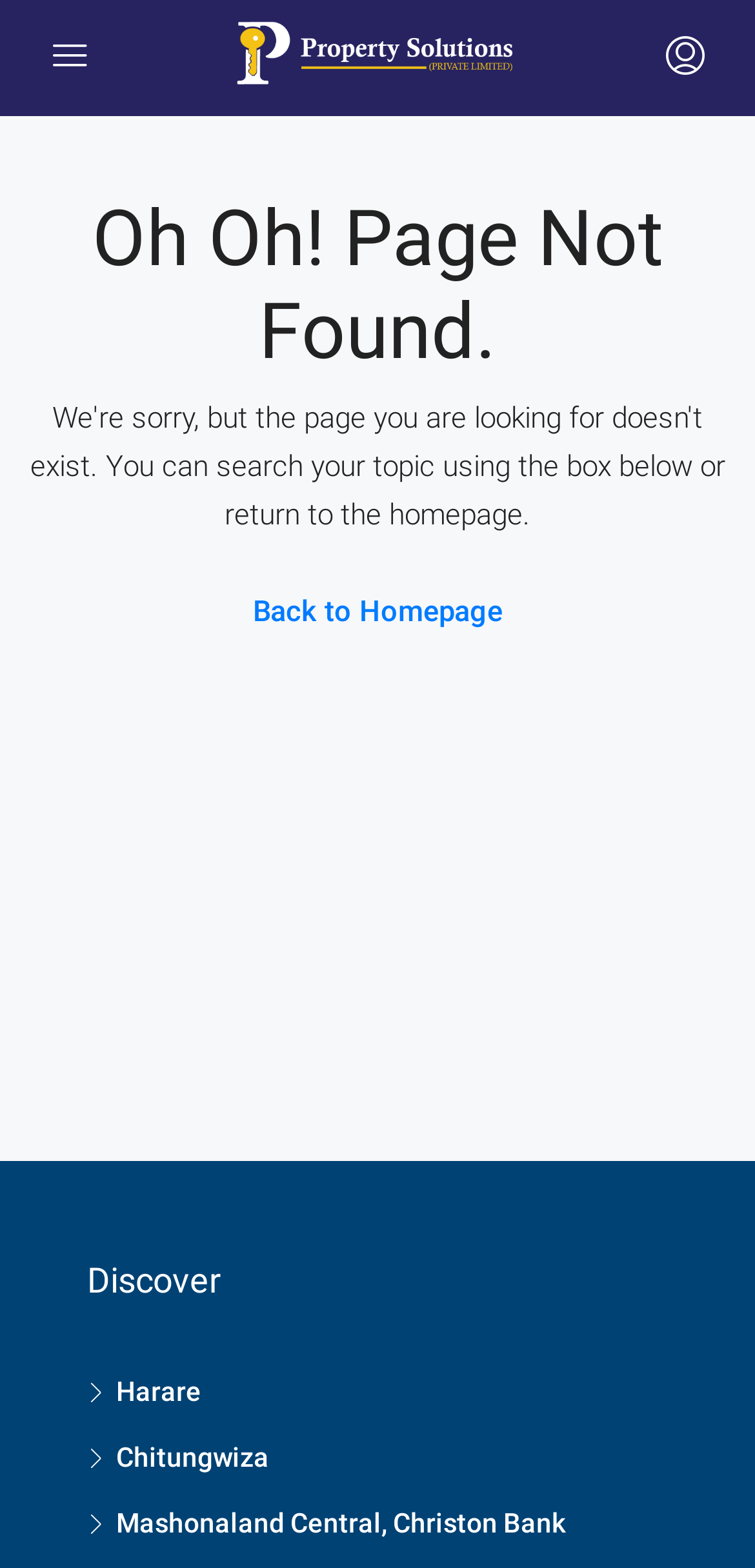What is the logo on the top left?
Provide a fully detailed and comprehensive answer to the question.

I found the logo on the top left by looking at the header section of the webpage, where I saw a link with the text 'Mobile logo' and an image with the same description.